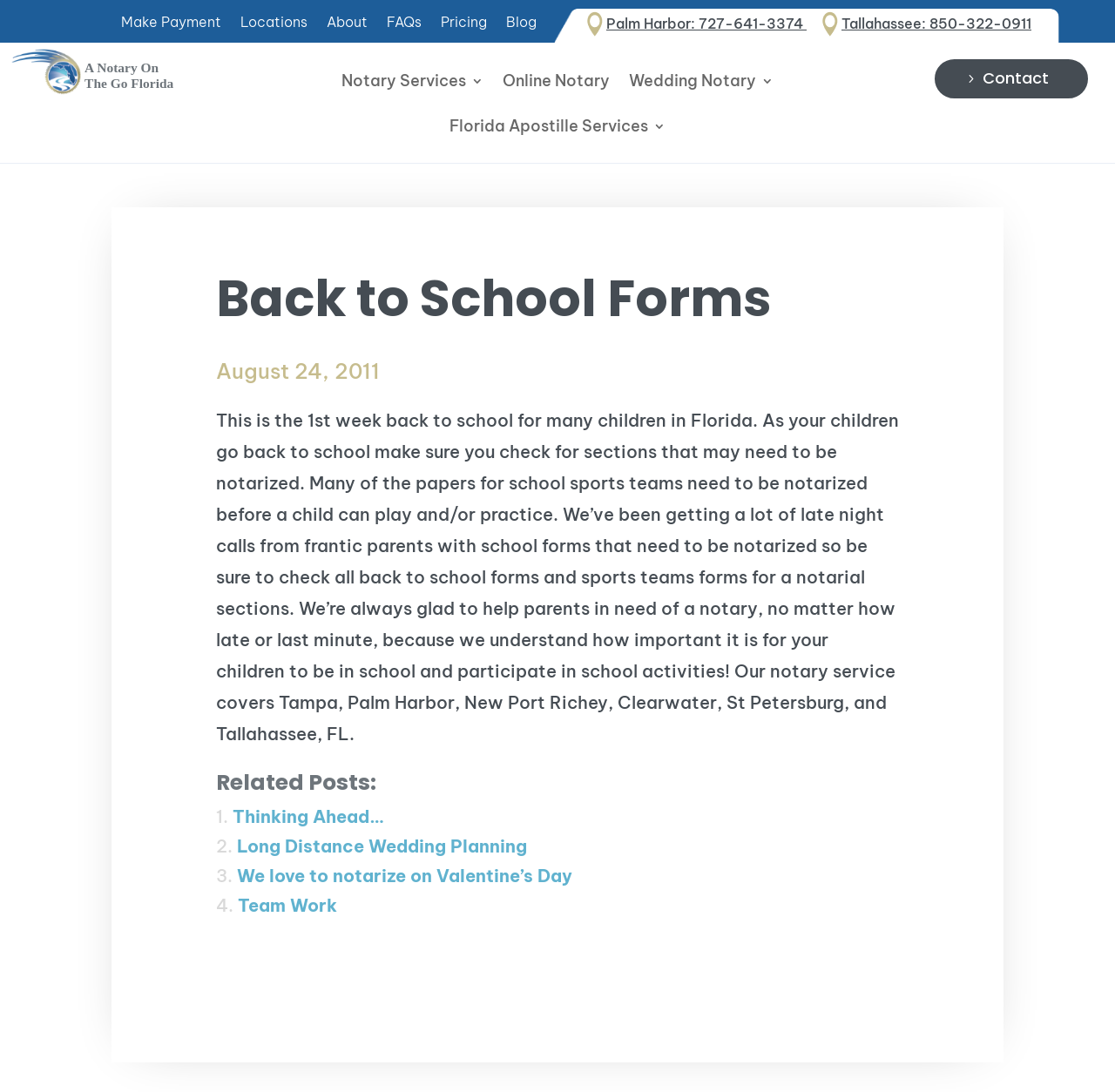Please identify the bounding box coordinates of the element that needs to be clicked to execute the following command: "Click the SEND MESSAGE button". Provide the bounding box using four float numbers between 0 and 1, formatted as [left, top, right, bottom].

None